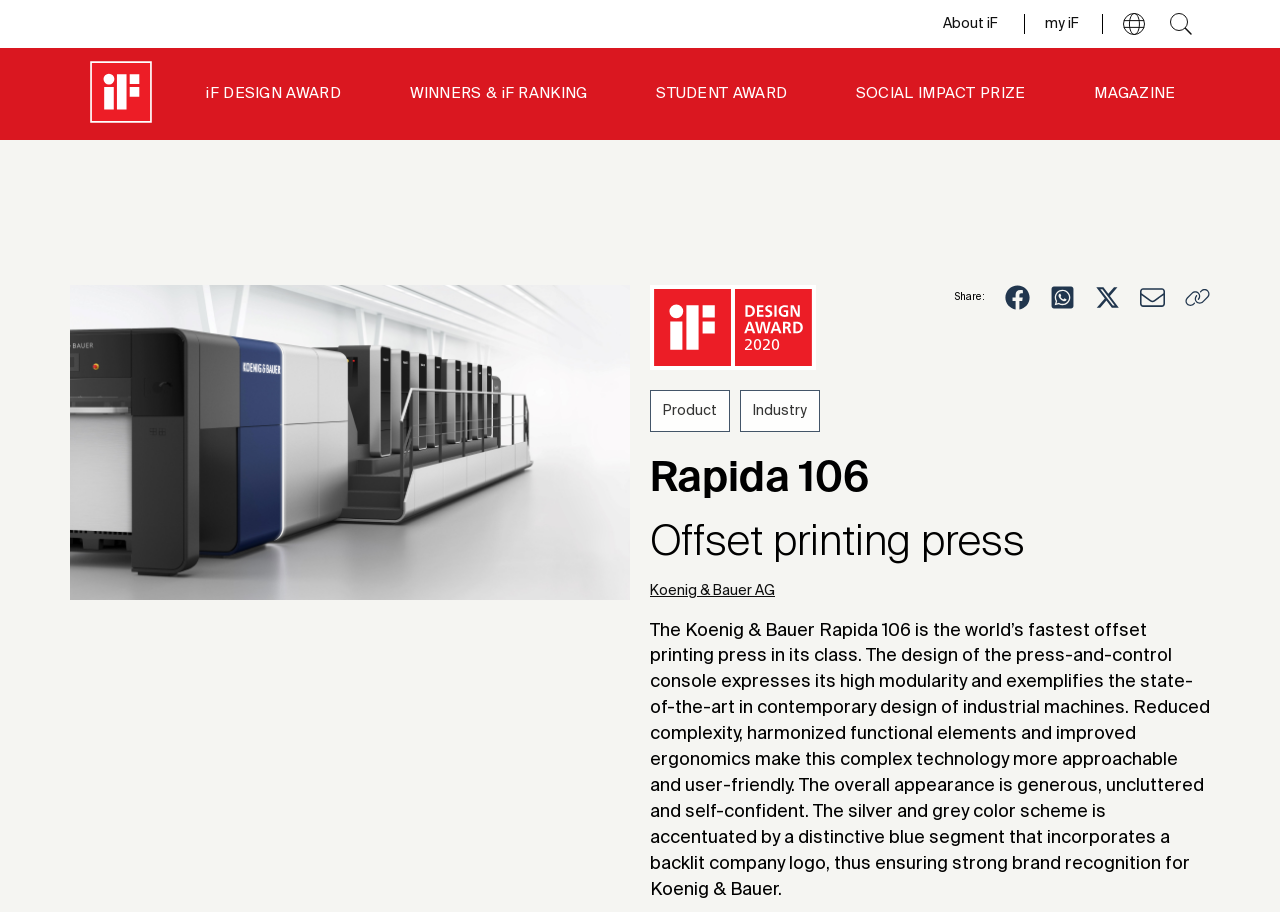Write an extensive caption that covers every aspect of the webpage.

The webpage is about the iF Design Award winner, the Koenig & Bauer Rapida 106, an offset printing press. At the top, there are three links: "About iF", "my iF", and two buttons with icons. Below these, there is a horizontal menu with five links: "iF DESIGN AWARD", "WINNERS & iF RANKING", "STUDENT AWARD", "SOCIAL IMPACT PRIZE", and "MAGAZINE".

On the left side, there is a large image of the Rapida 106, taking up most of the vertical space. Next to it, there is an SVG element with the text "2020" inside. Below the image, there are four social media links and a button.

To the right of the image, there are two columns of text and links. The left column has a heading "Rapida 106" and a subheading "Offset printing press". Below these, there is a link to "Koenig & Bauer AG". The right column has a long paragraph describing the design and features of the Rapida 106. Above this paragraph, there are two links: "Product" and "Industry", each with a corresponding button.

Overall, the webpage has a clean and organized layout, with a prominent image of the award-winning product and detailed information about its design and features.